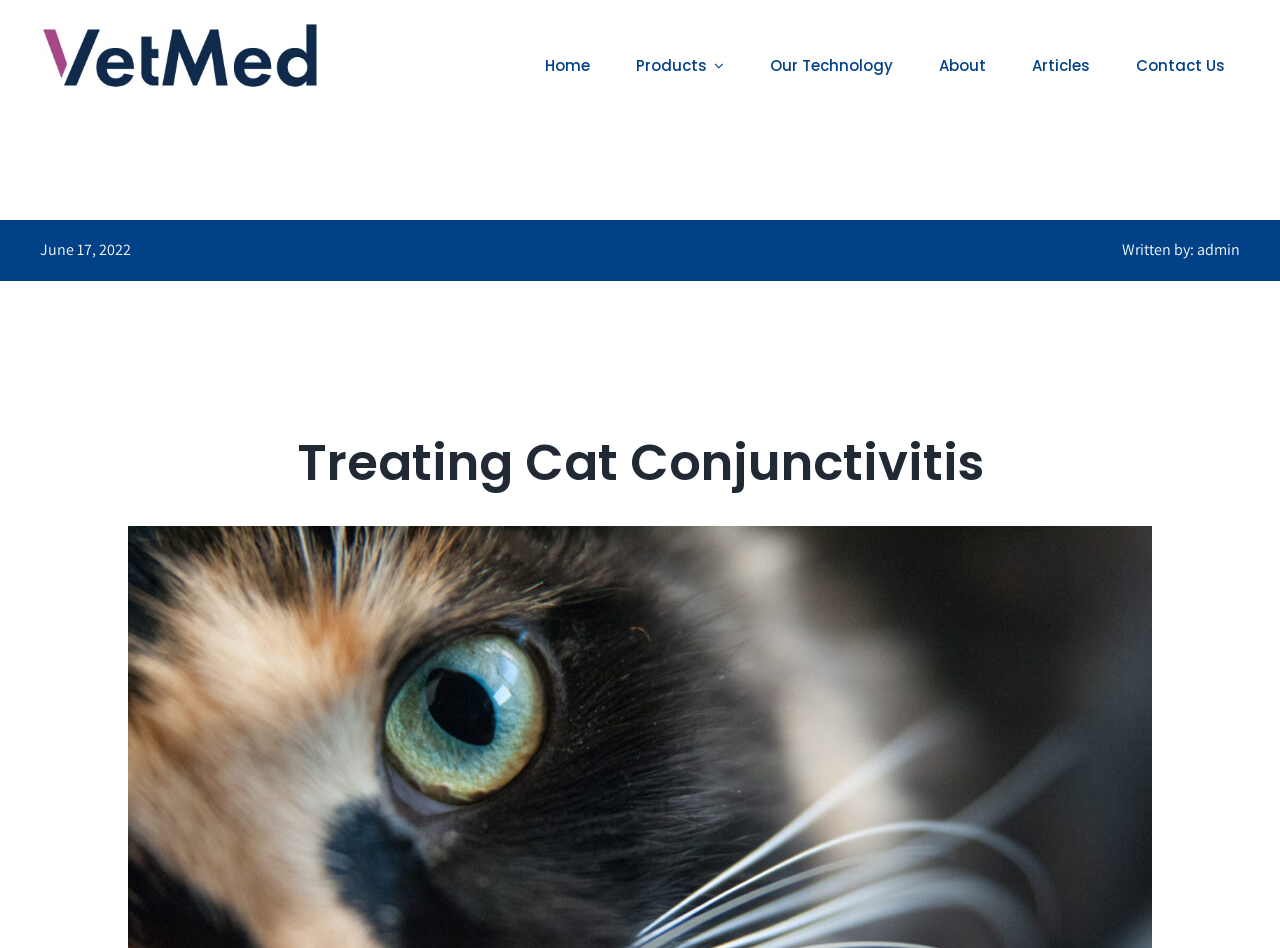Offer a meticulous description of the webpage's structure and content.

The webpage is about treating cat conjunctivitis, with a prominent logo of VetMedX Animal Wellness at the top left corner. Below the logo, there is a navigation menu that spans across the top of the page, containing links to various sections such as Home, Products, Our Technology, About, Articles, and Contact Us.

On the top right corner, there is a date "June 17, 2022" and the author's name "admin" written in a smaller text. The main content of the page is headed by a title "Treating Cat Conjunctivitis" which is centered at the top of the page, taking up most of the width.

There are no images other than the logo on the page. The overall structure of the page is simple, with a clear hierarchy of elements and a focus on the main topic of treating cat conjunctivitis.